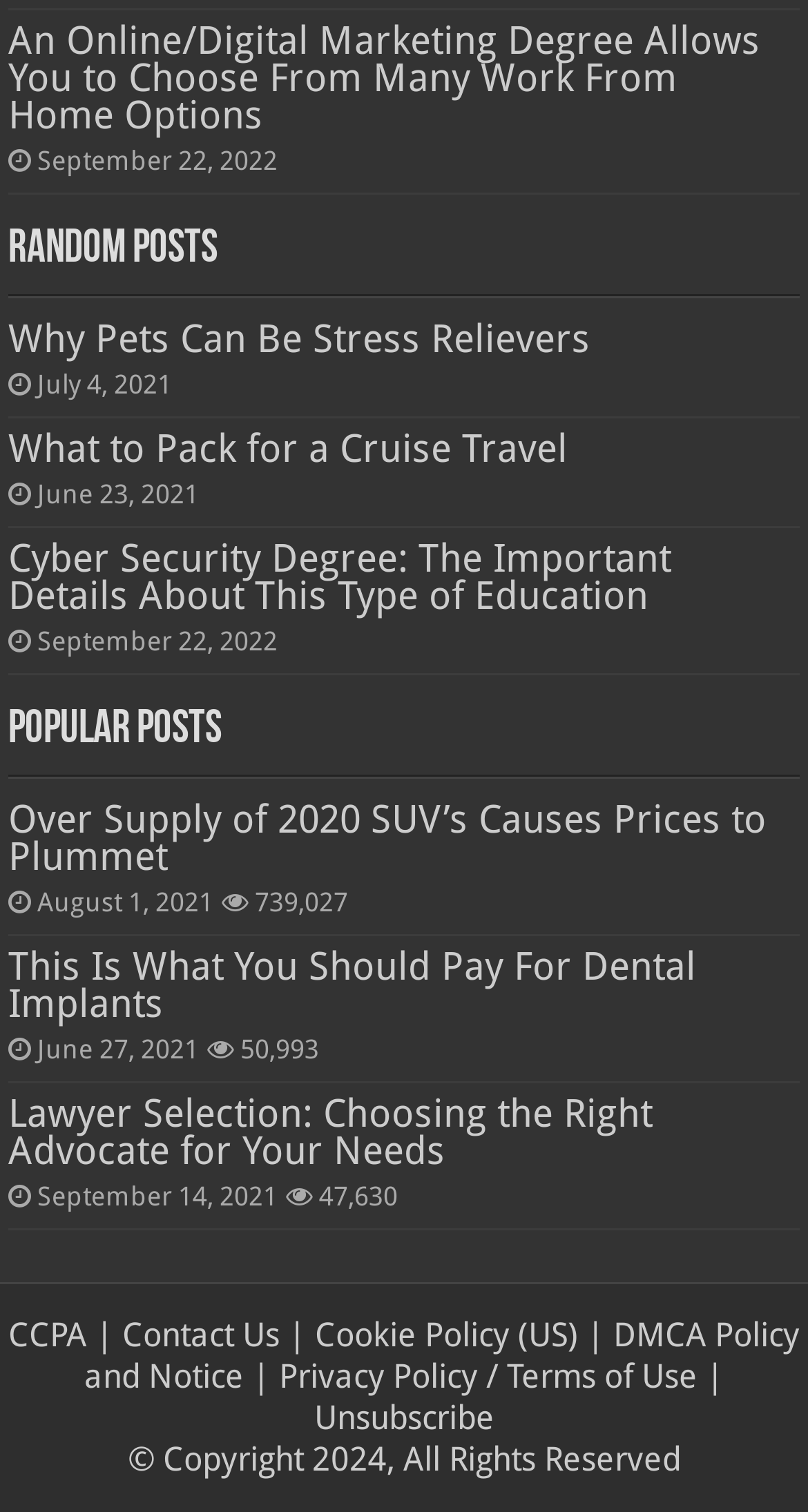Determine the bounding box coordinates of the clickable region to follow the instruction: "Contact Us".

[0.151, 0.87, 0.346, 0.896]